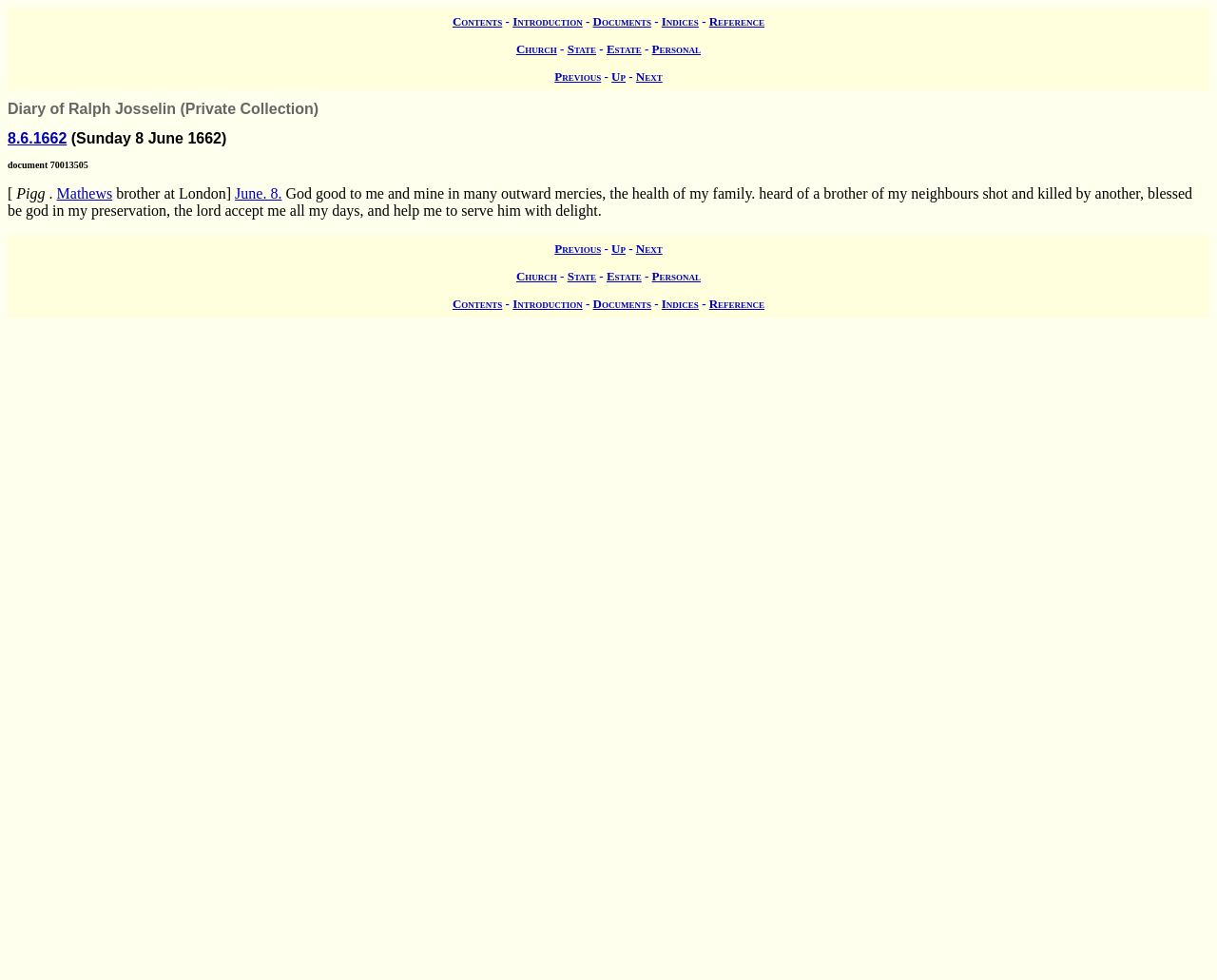Extract the main heading text from the webpage.

Diary of Ralph Josselin (Private Collection)